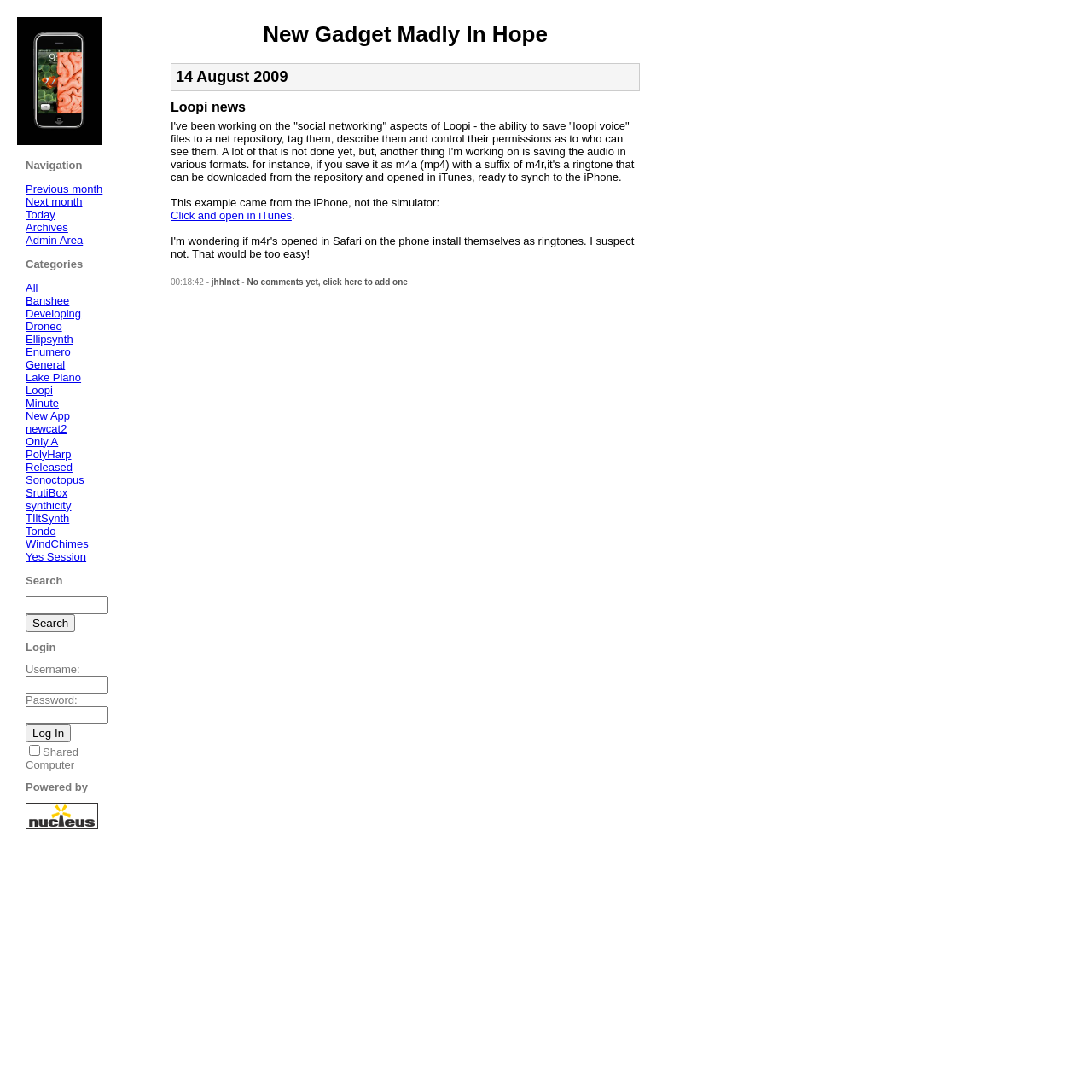How many categories are listed on the webpage?
Answer the question with just one word or phrase using the image.

19